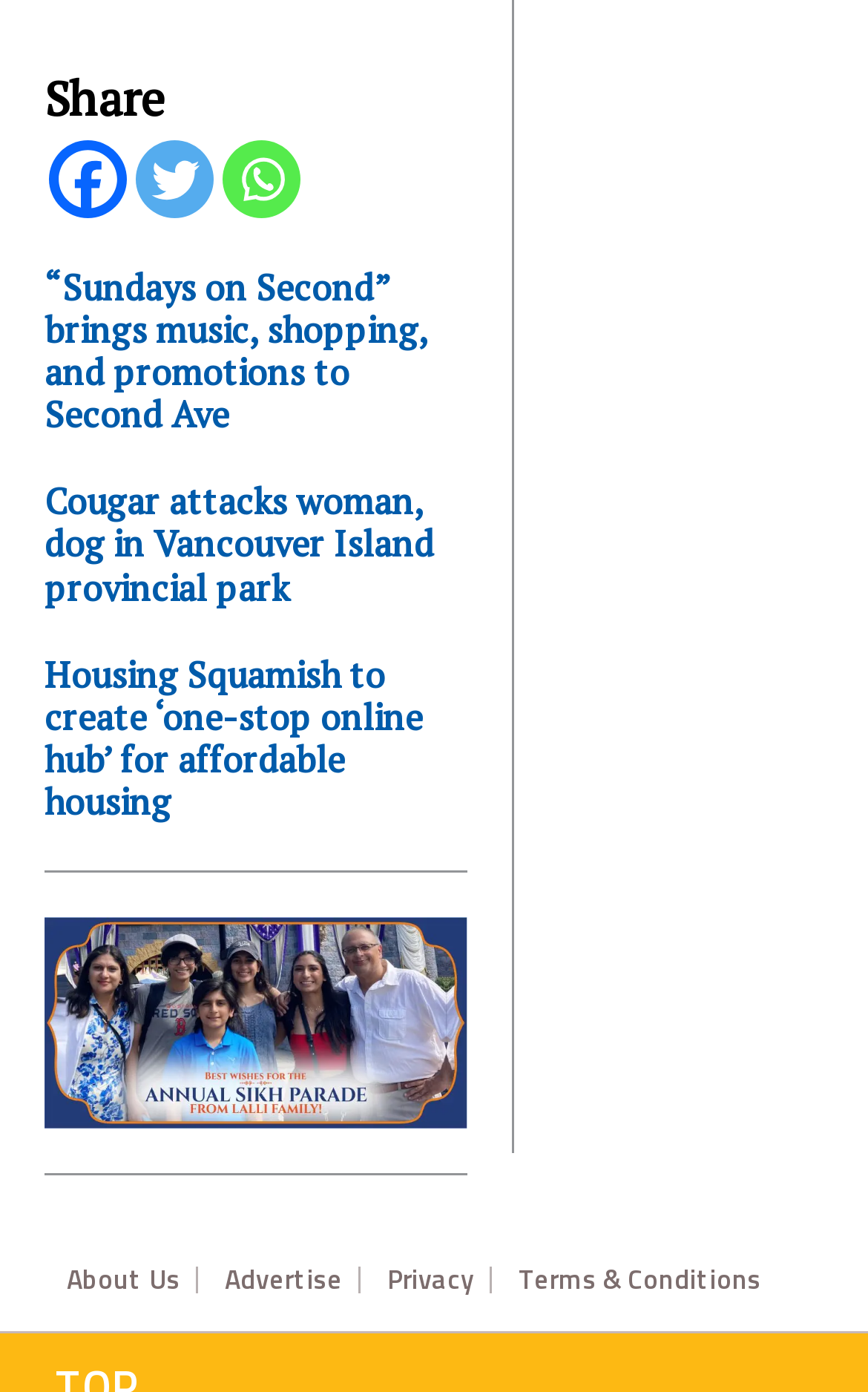With reference to the screenshot, provide a detailed response to the question below:
How many news headings are on this page?

I counted the number of heading elements on the webpage, which are '“Sundays on Second” brings music, shopping, and promotions to Second Ave', 'Cougar attacks woman, dog in Vancouver Island provincial park', and 'Housing Squamish to create ‘one-stop online hub’ for affordable housing'. There are three news headings in total.